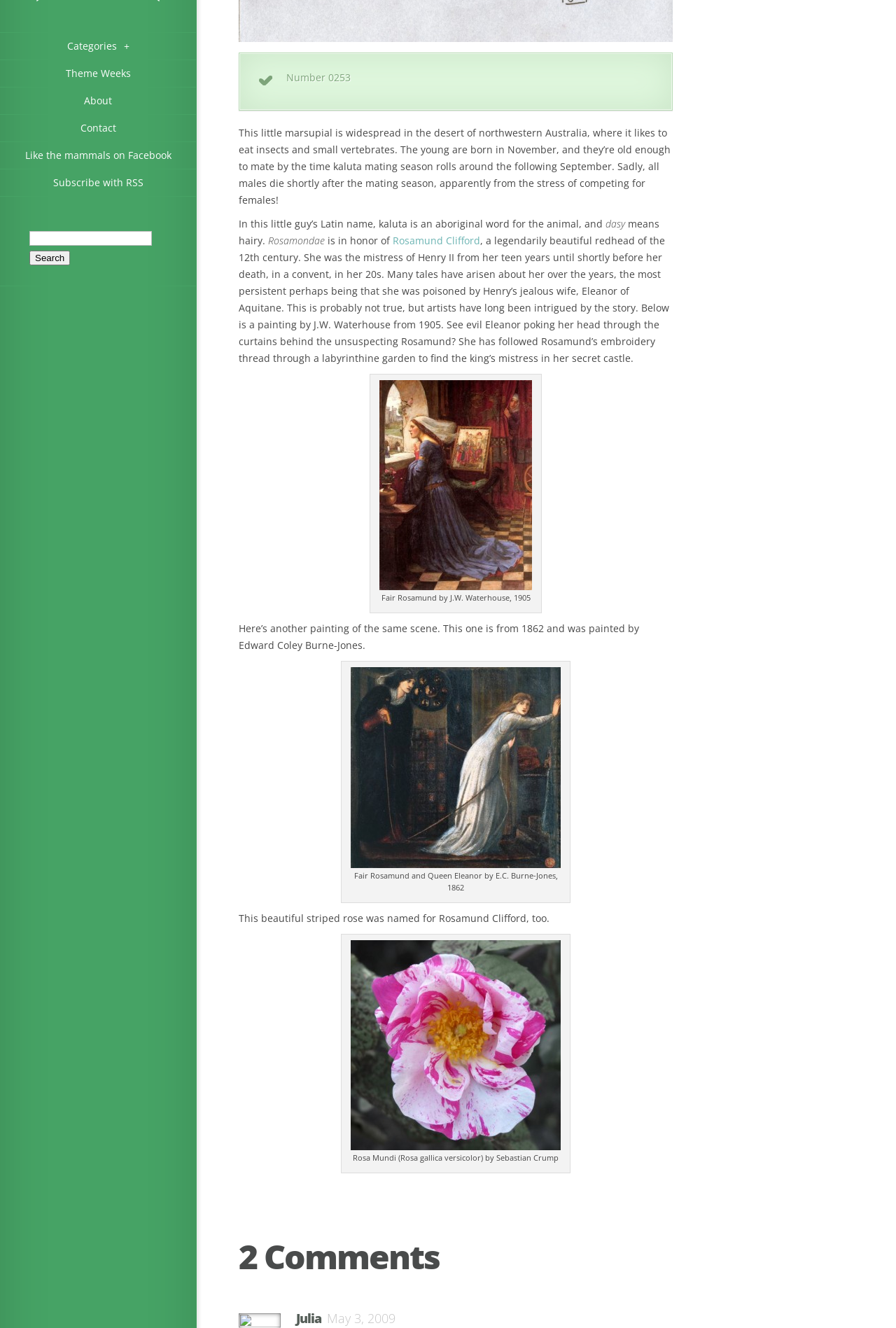Given the element description, predict the bounding box coordinates in the format (top-left x, top-left y, bottom-right x, bottom-right y). Make sure all values are between 0 and 1. Here is the element description: parent_node: Search for: value="Search"

[0.033, 0.189, 0.078, 0.2]